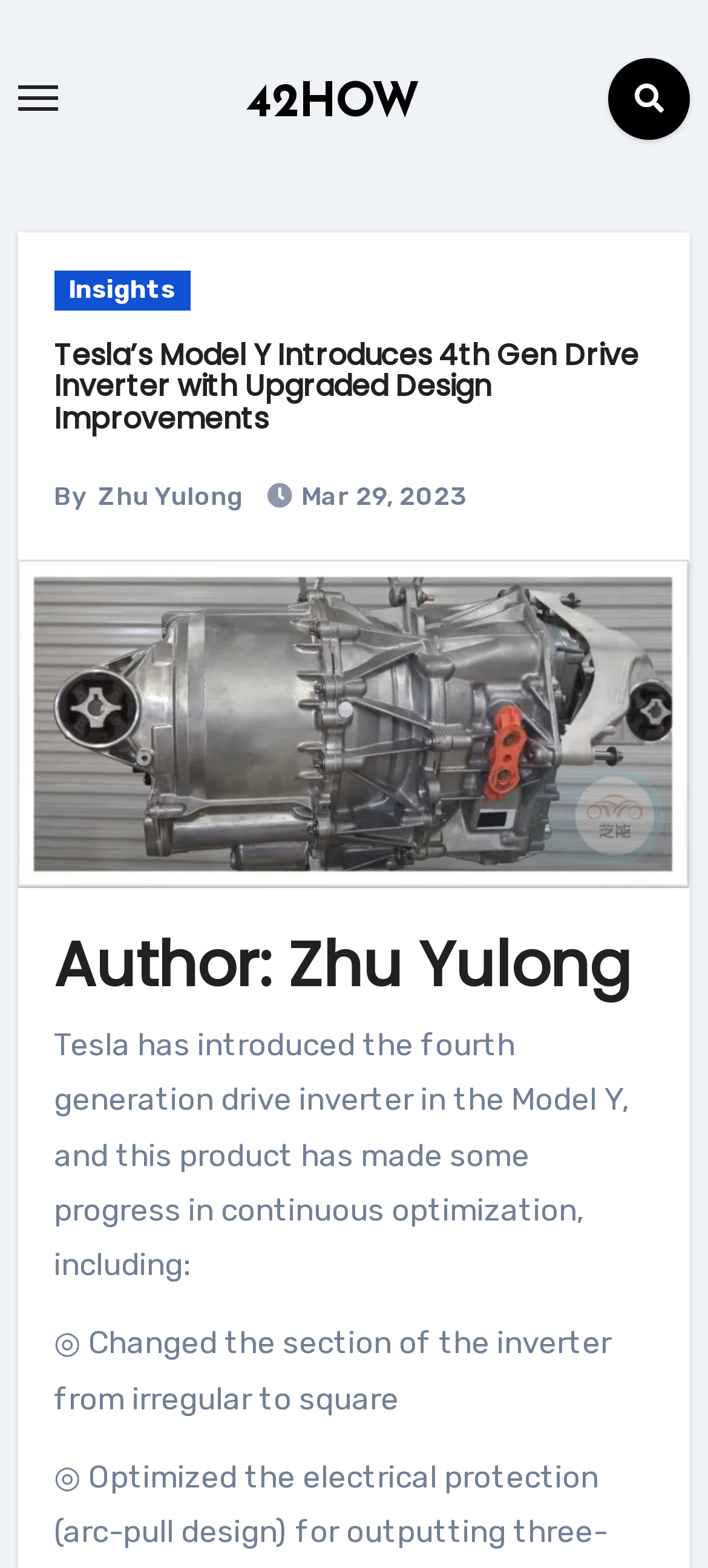For the given element description Insights, determine the bounding box coordinates of the UI element. The coordinates should follow the format (top-left x, top-left y, bottom-right x, bottom-right y) and be within the range of 0 to 1.

[0.076, 0.172, 0.269, 0.197]